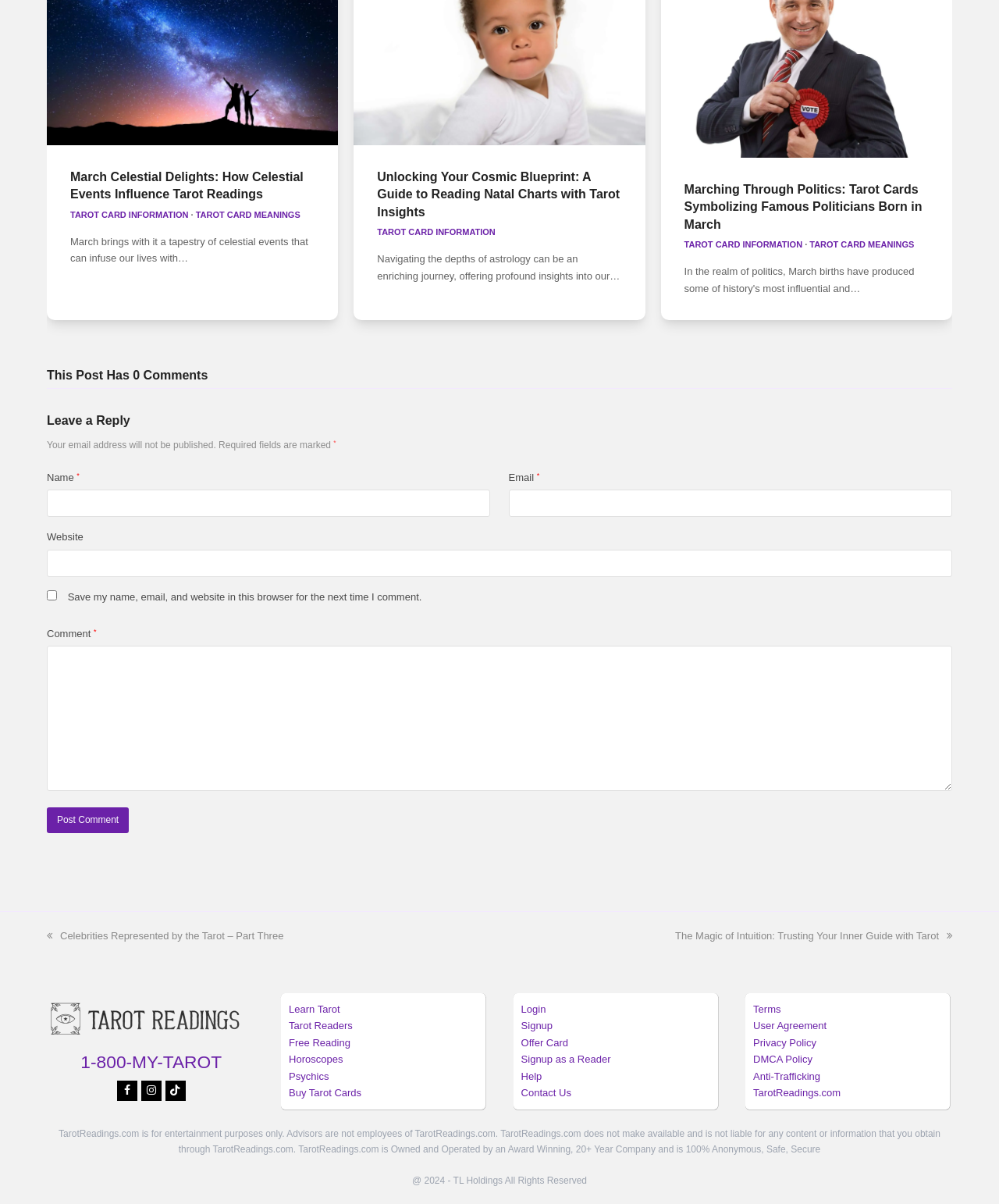Respond to the question below with a single word or phrase: How many navigation links are there?

12